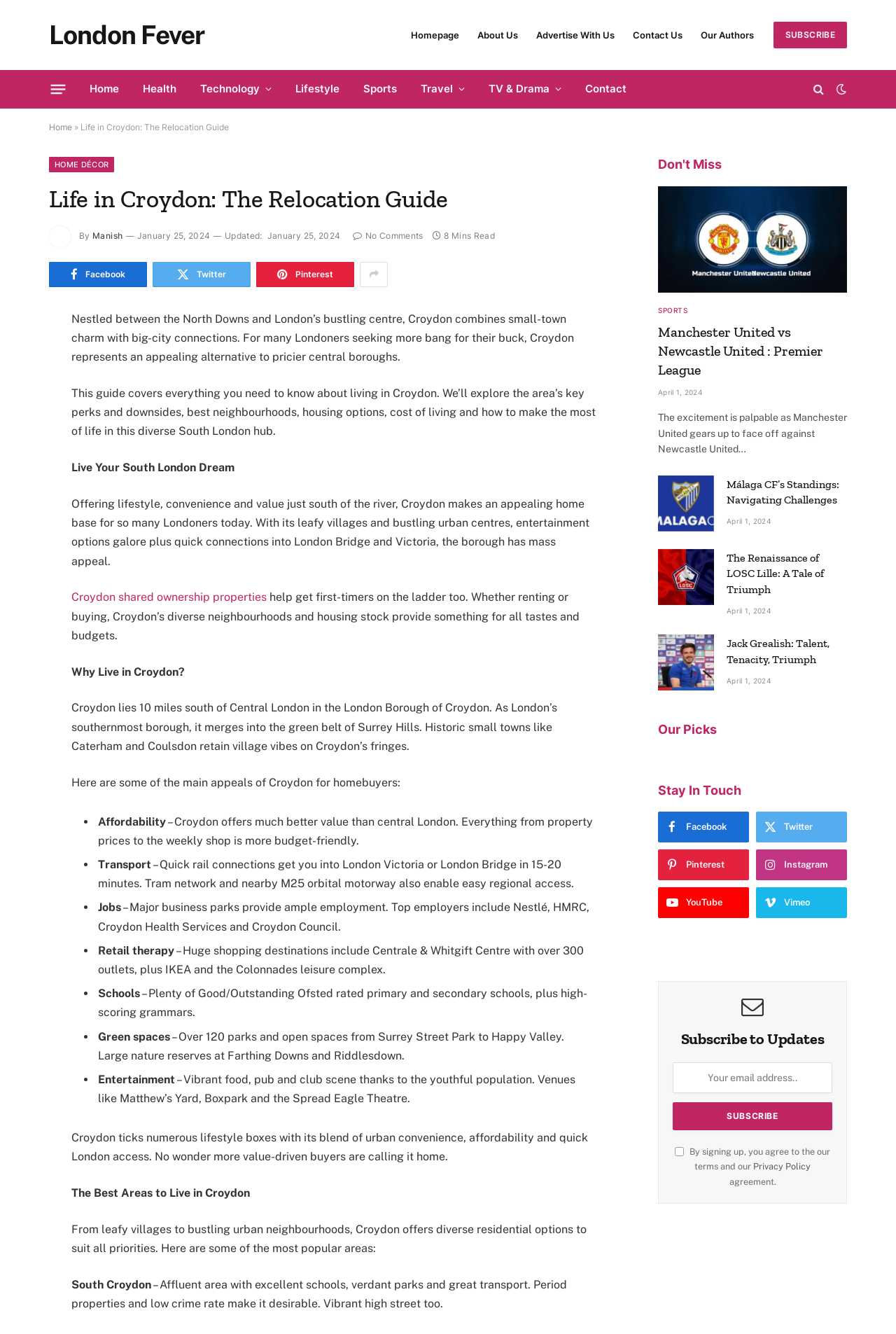For the given element description Feedback, determine the bounding box coordinates of the UI element. The coordinates should follow the format (top-left x, top-left y, bottom-right x, bottom-right y) and be within the range of 0 to 1.

None